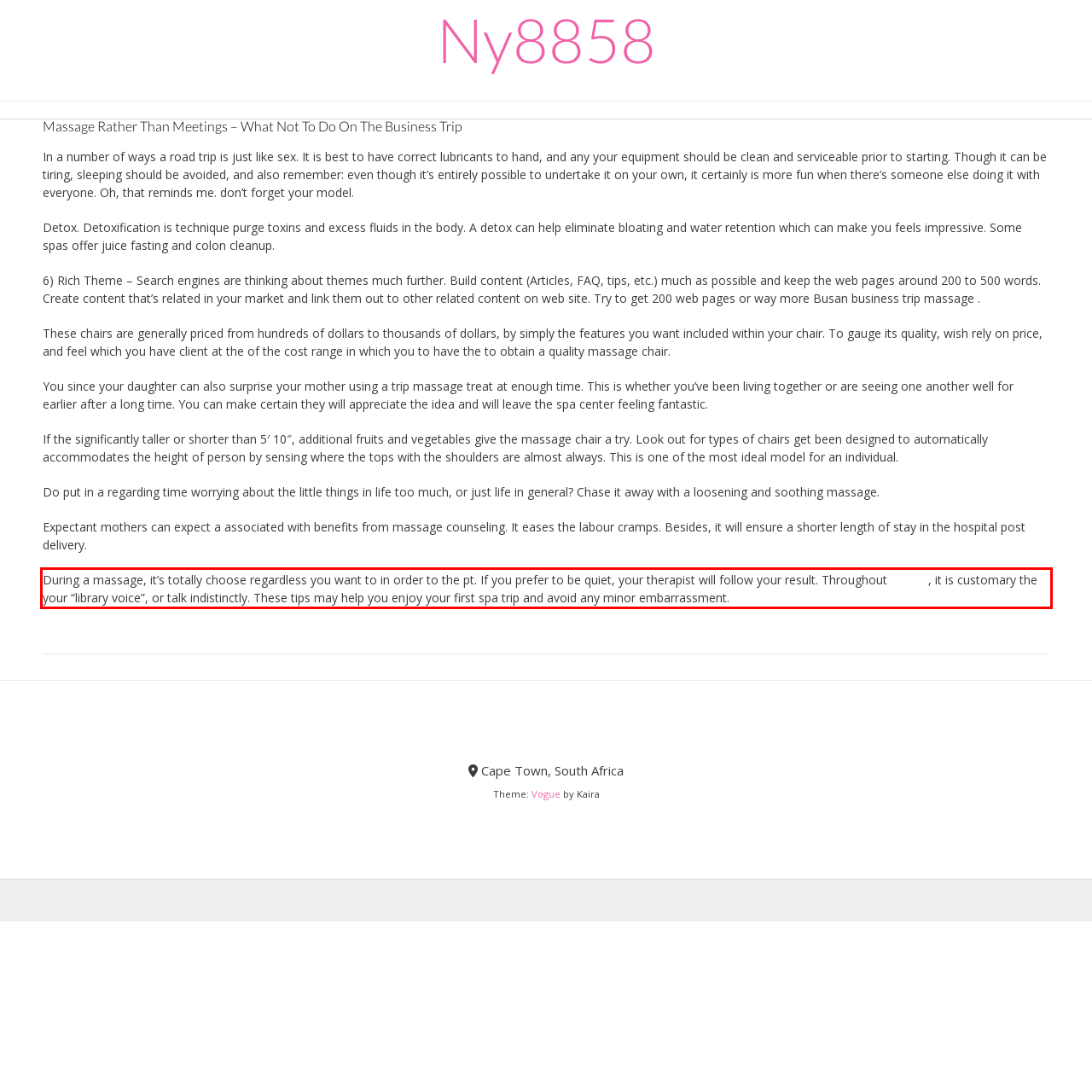You have a screenshot with a red rectangle around a UI element. Recognize and extract the text within this red bounding box using OCR.

During a massage, it’s totally choose regardless you want to in order to the pt. If you prefer to be quiet, your therapist will follow your result. Throughout 출장마사지 , it is customary the your “library voice”, or talk indistinctly. These tips may help you enjoy your first spa trip and avoid any minor embarrassment.